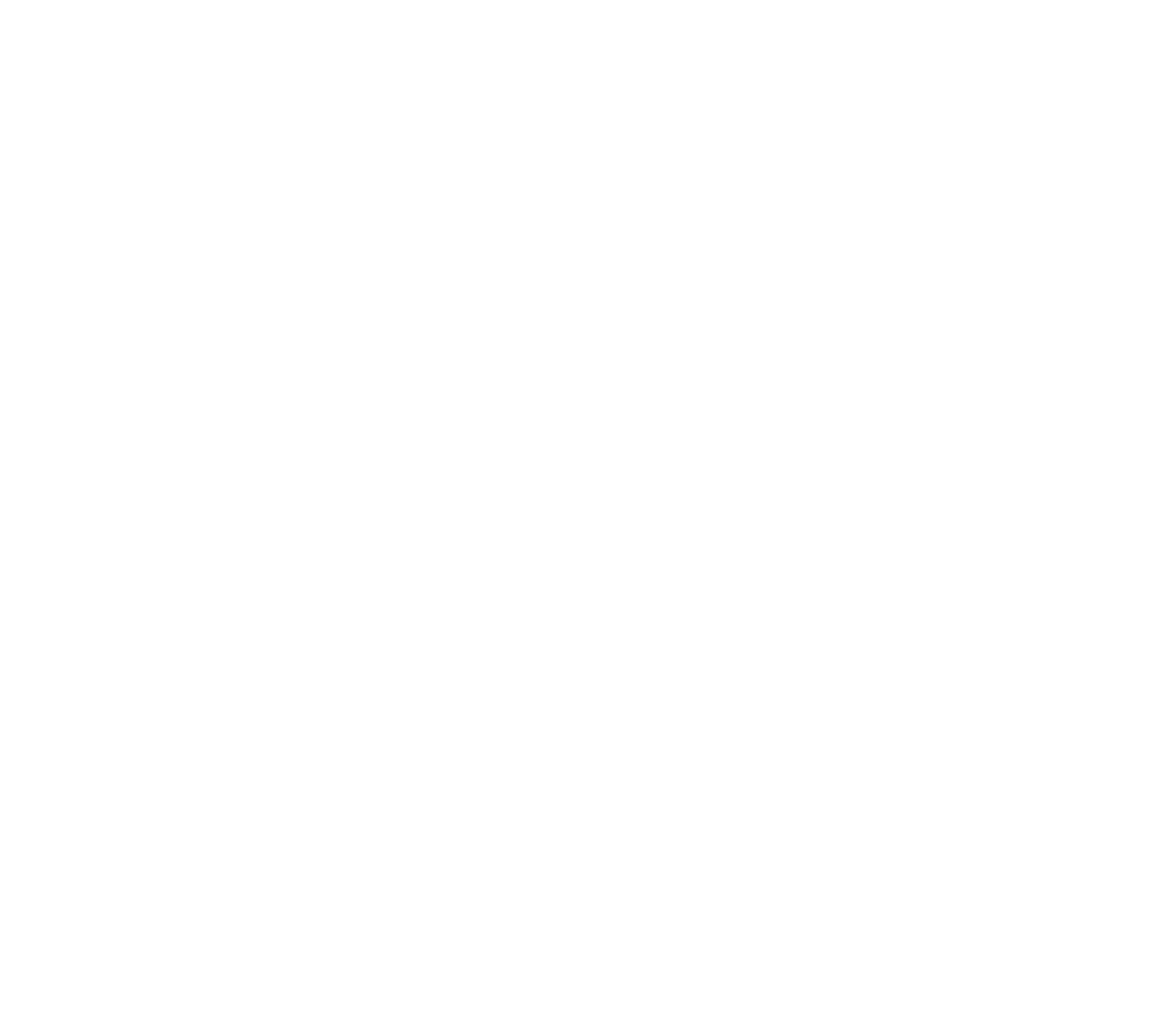What is the topic of the newsletter?
Look at the image and construct a detailed response to the question.

The heading 'Sign up to our newsletter' is followed by the text 'Stay up to date with latest news, announcements, and articles', indicating that the newsletter is related to latest news and announcements.